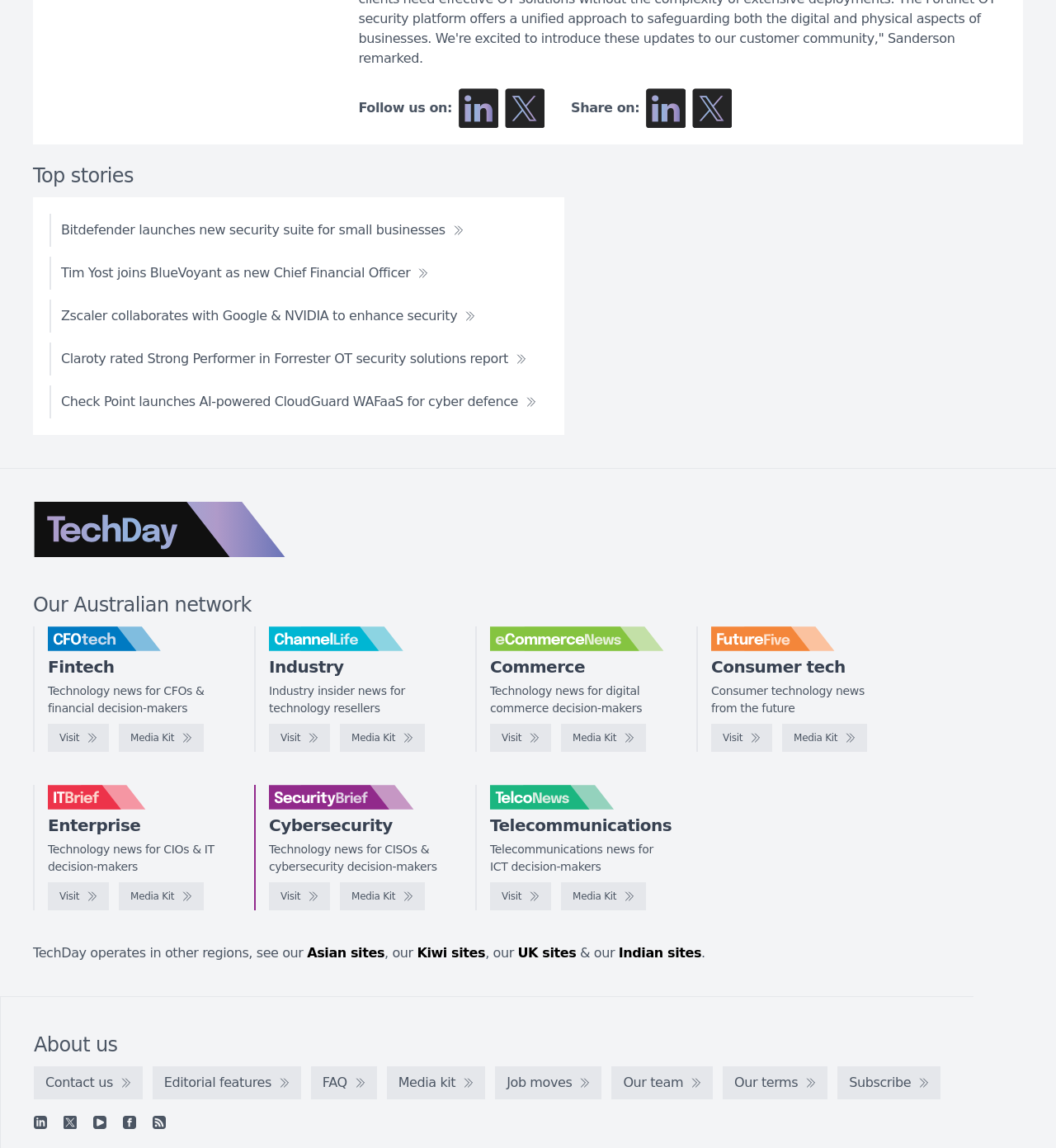Give a one-word or short phrase answer to the question: 
How many logos are displayed on the webpage?

7